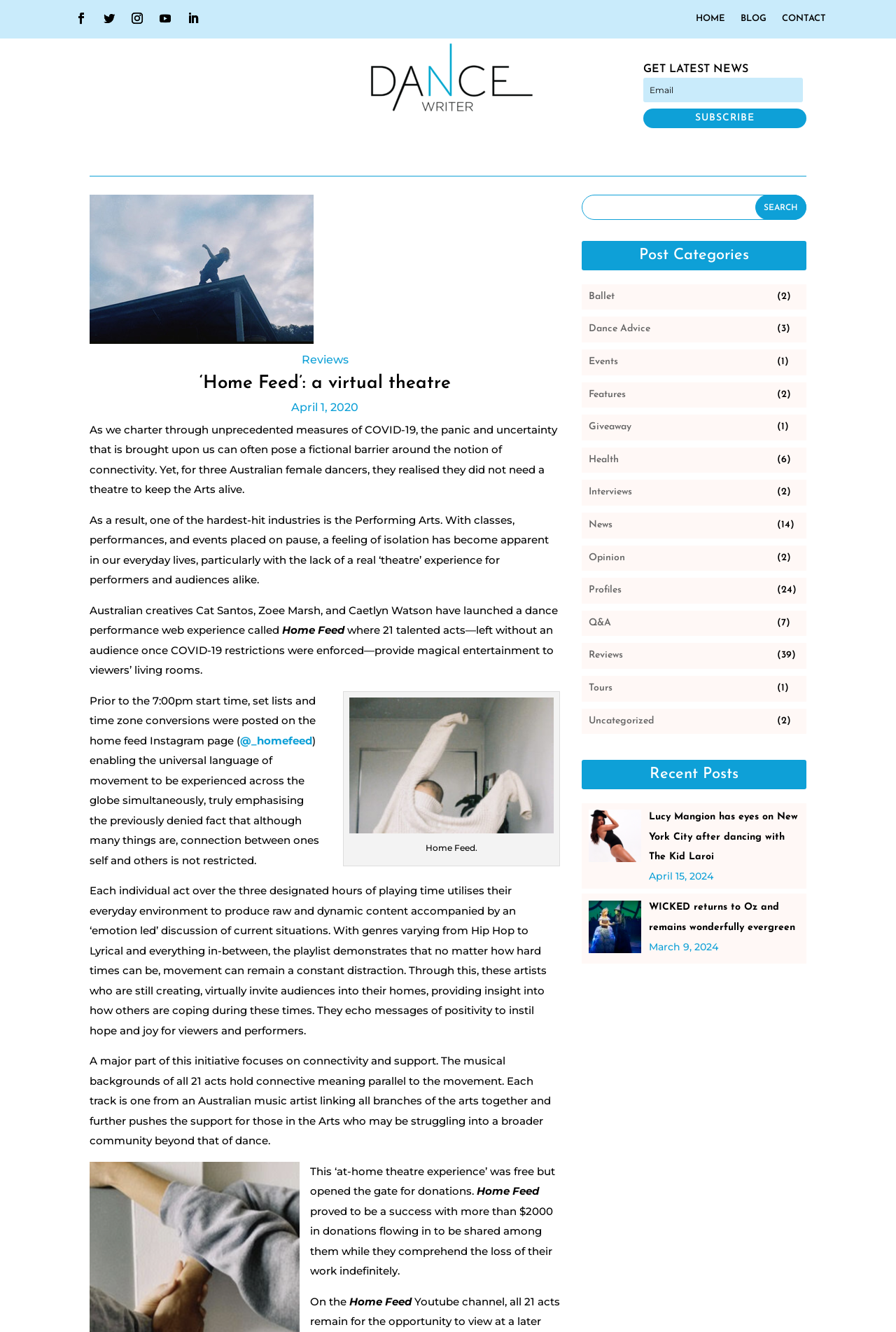From the screenshot, find the bounding box of the UI element matching this description: "Dance Advice". Supply the bounding box coordinates in the form [left, top, right, bottom], each a float between 0 and 1.

[0.657, 0.24, 0.864, 0.254]